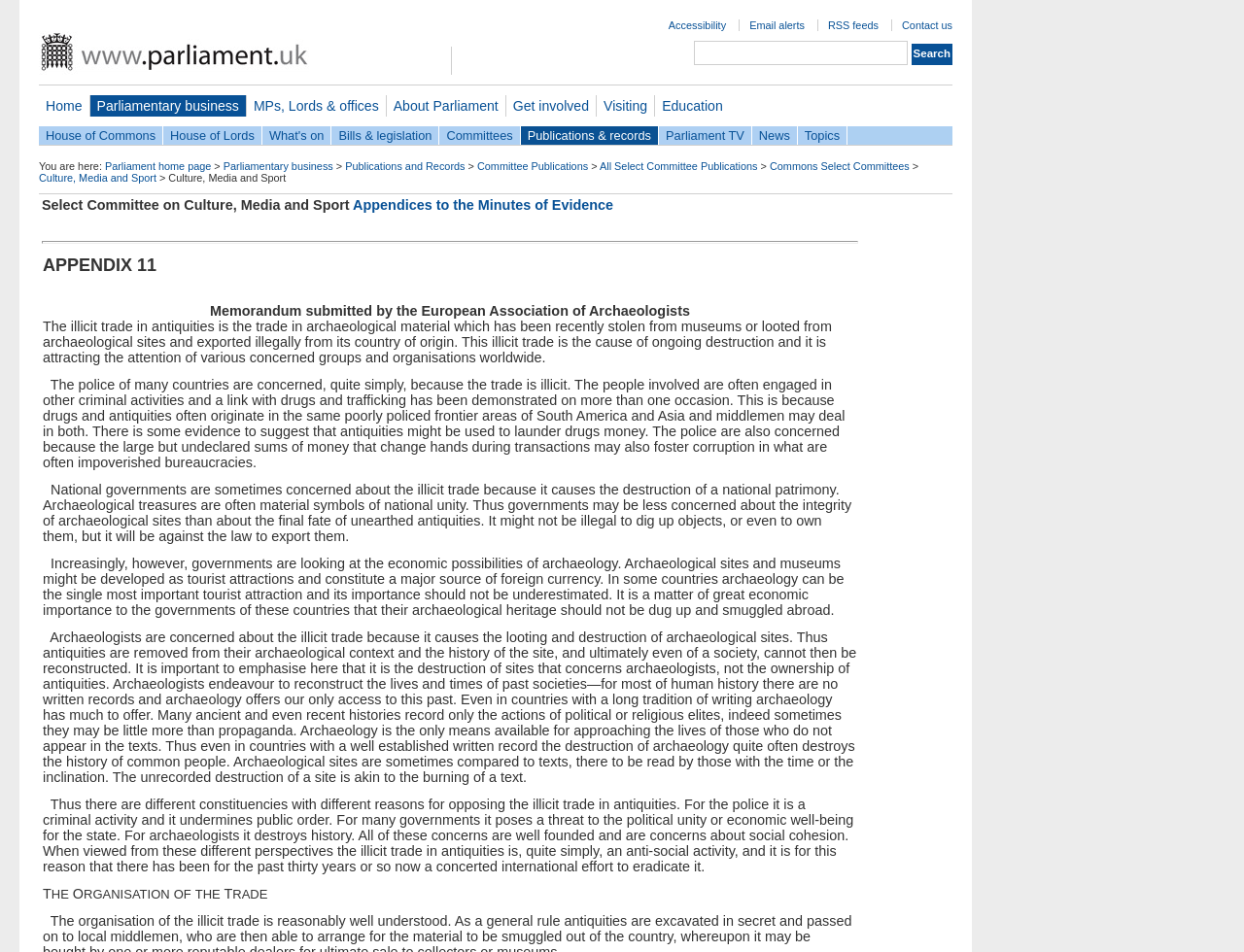Respond with a single word or short phrase to the following question: 
What is the topic of the text?

Illicit trade in antiquities